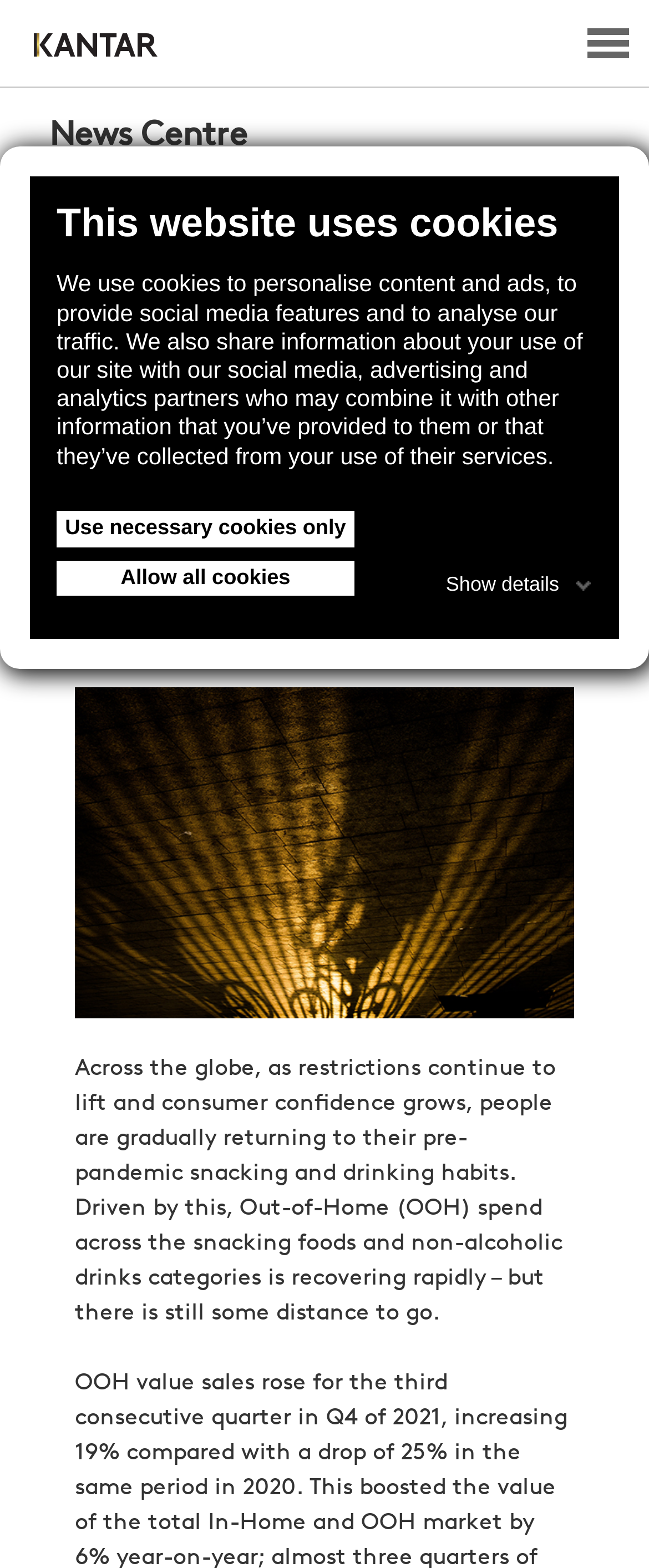What is the topic of the report?
Based on the visual details in the image, please answer the question thoroughly.

The topic of the report can be found in the middle of the webpage, where it says 'Global Report: OOH Barometer Q4 2021' in a heading element, which is likely to be the title of the report.